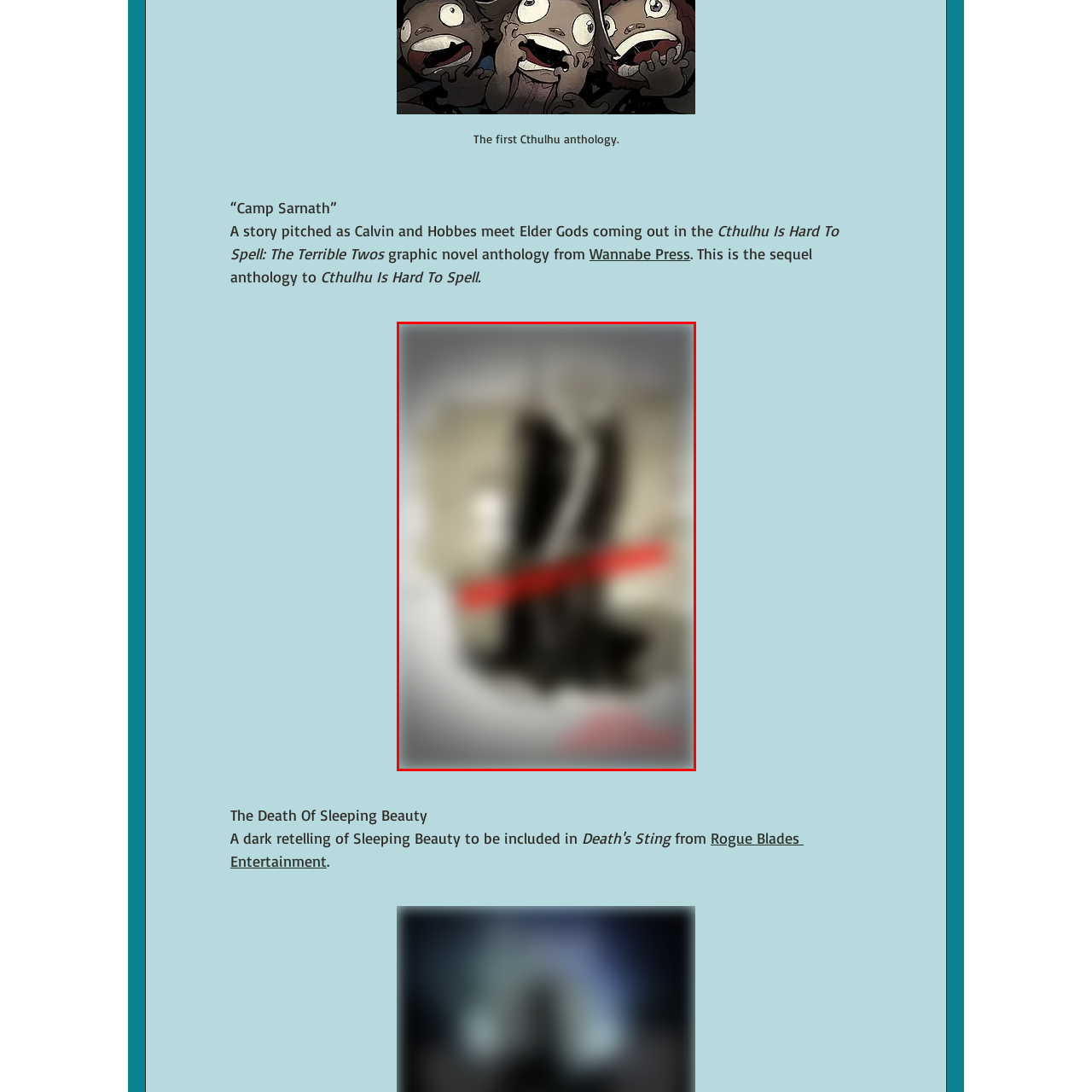Focus on the image within the purple boundary, What is the name of the anthology series that 'Death's Sting' is part of? 
Answer briefly using one word or phrase.

Cthulhu Is Hard To Spell: The Terrible Twos